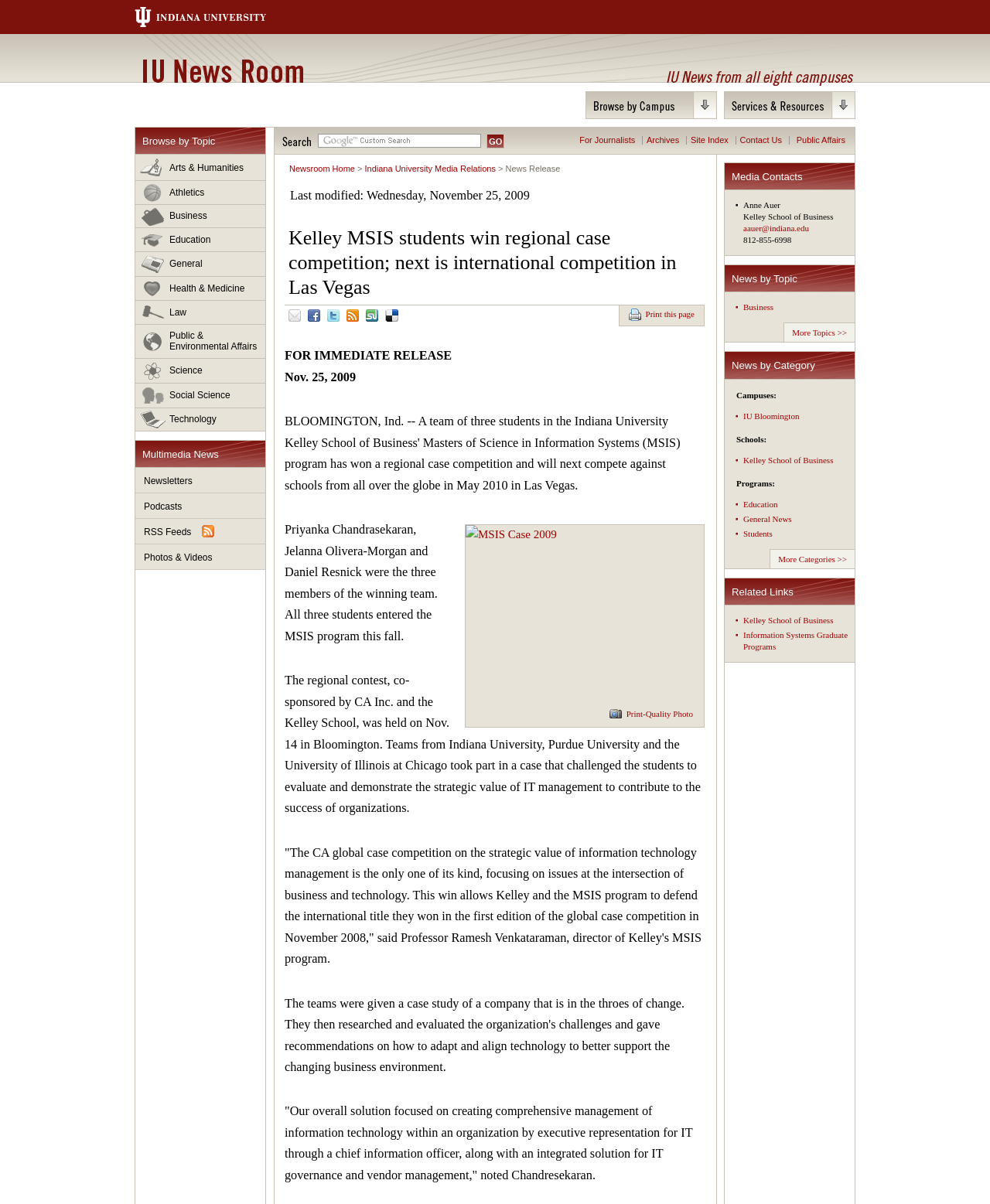Please mark the clickable region by giving the bounding box coordinates needed to complete this instruction: "Search for news".

[0.285, 0.114, 0.314, 0.121]